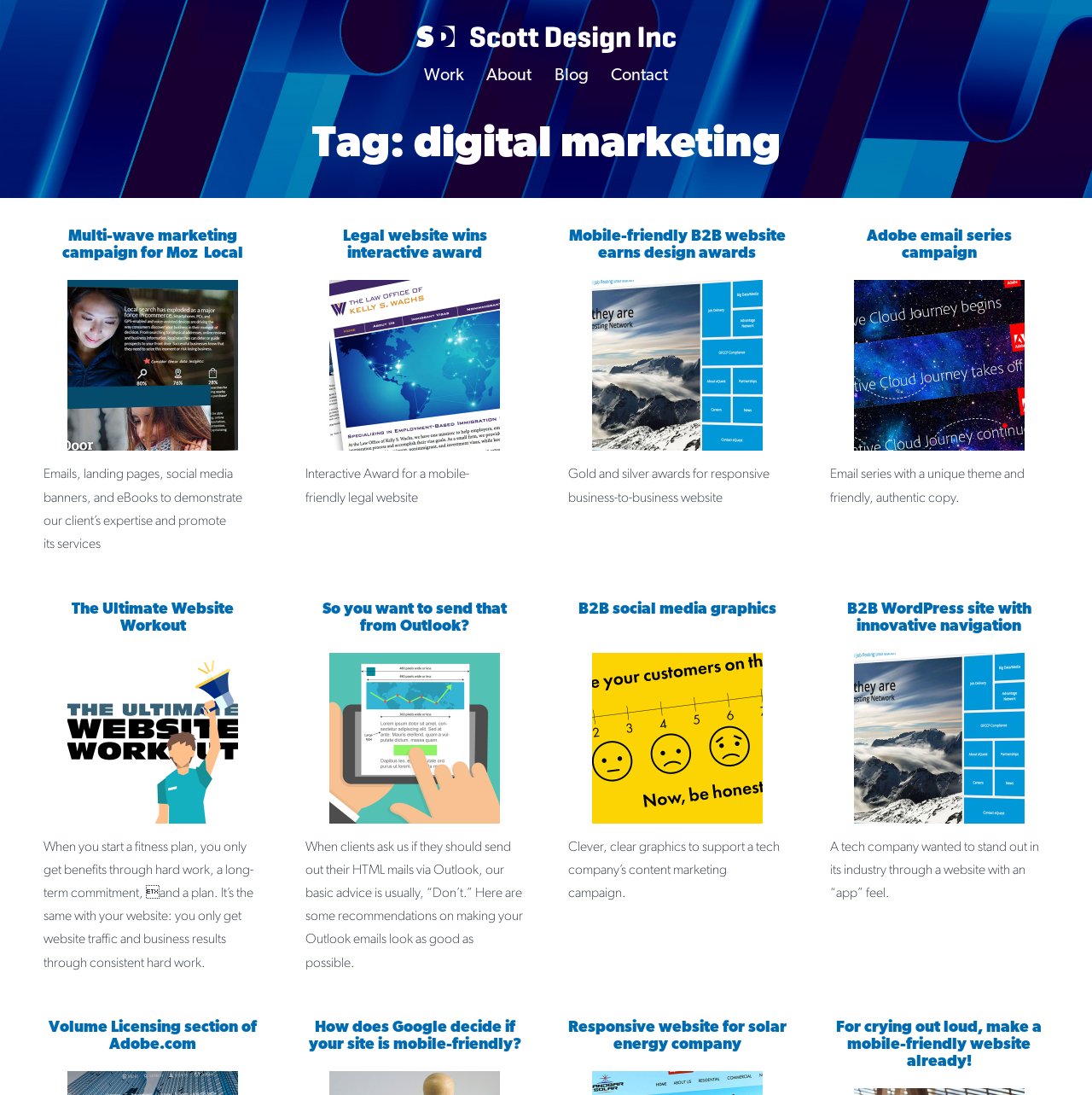Provide the bounding box coordinates in the format (top-left x, top-left y, bottom-right x, bottom-right y). All values are floating point numbers between 0 and 1. Determine the bounding box coordinate of the UI element described as: alt="awareness marketing campaign"

[0.04, 0.256, 0.24, 0.412]